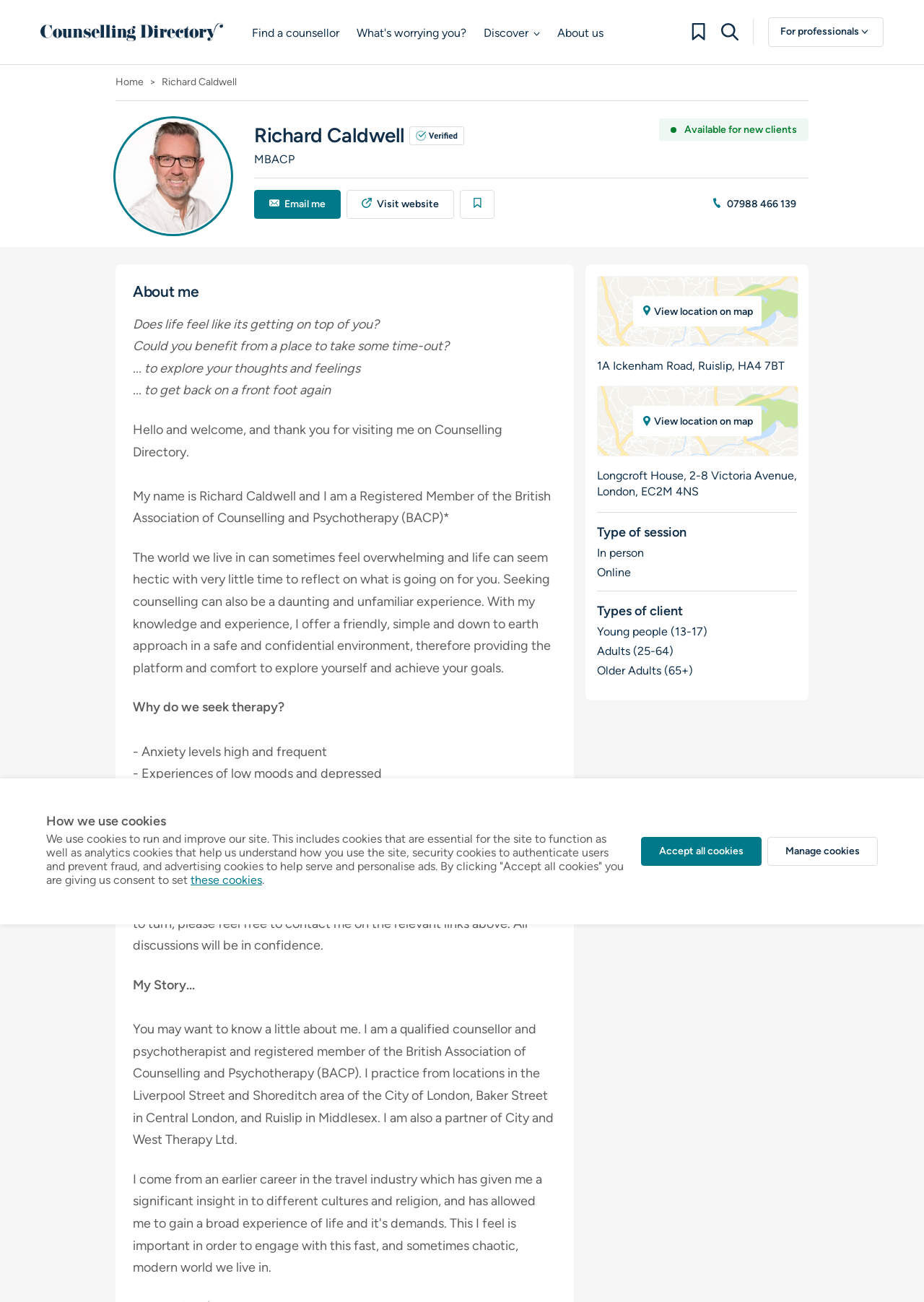Could you locate the bounding box coordinates for the section that should be clicked to accomplish this task: "Click on the 'About us' link".

[0.603, 0.018, 0.653, 0.035]